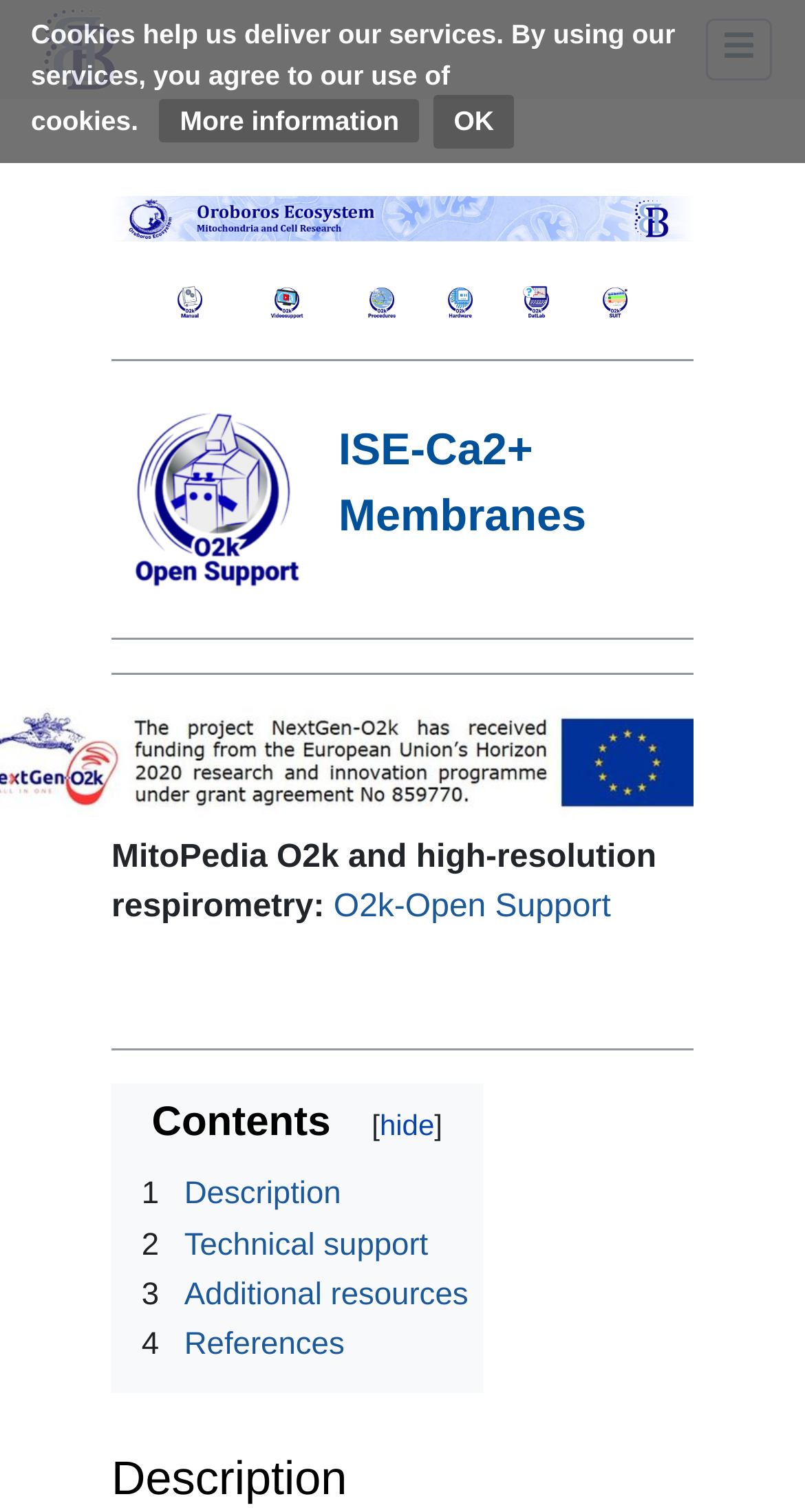From the webpage screenshot, predict the bounding box coordinates (top-left x, top-left y, bottom-right x, bottom-right y) for the UI element described here: title="Visit the main page"

[0.041, 0.022, 0.157, 0.052]